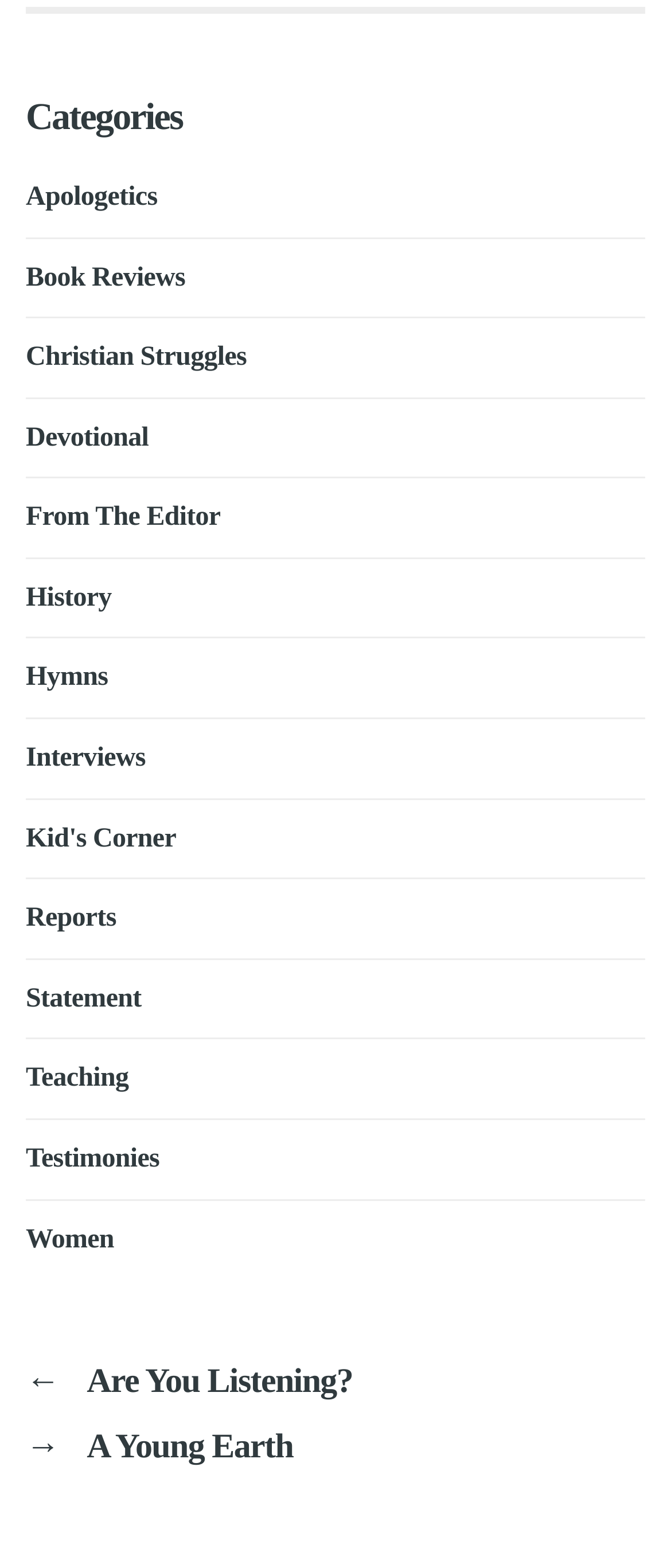Determine the bounding box coordinates for the UI element with the following description: "Christian Struggles". The coordinates should be four float numbers between 0 and 1, represented as [left, top, right, bottom].

[0.038, 0.218, 0.368, 0.237]